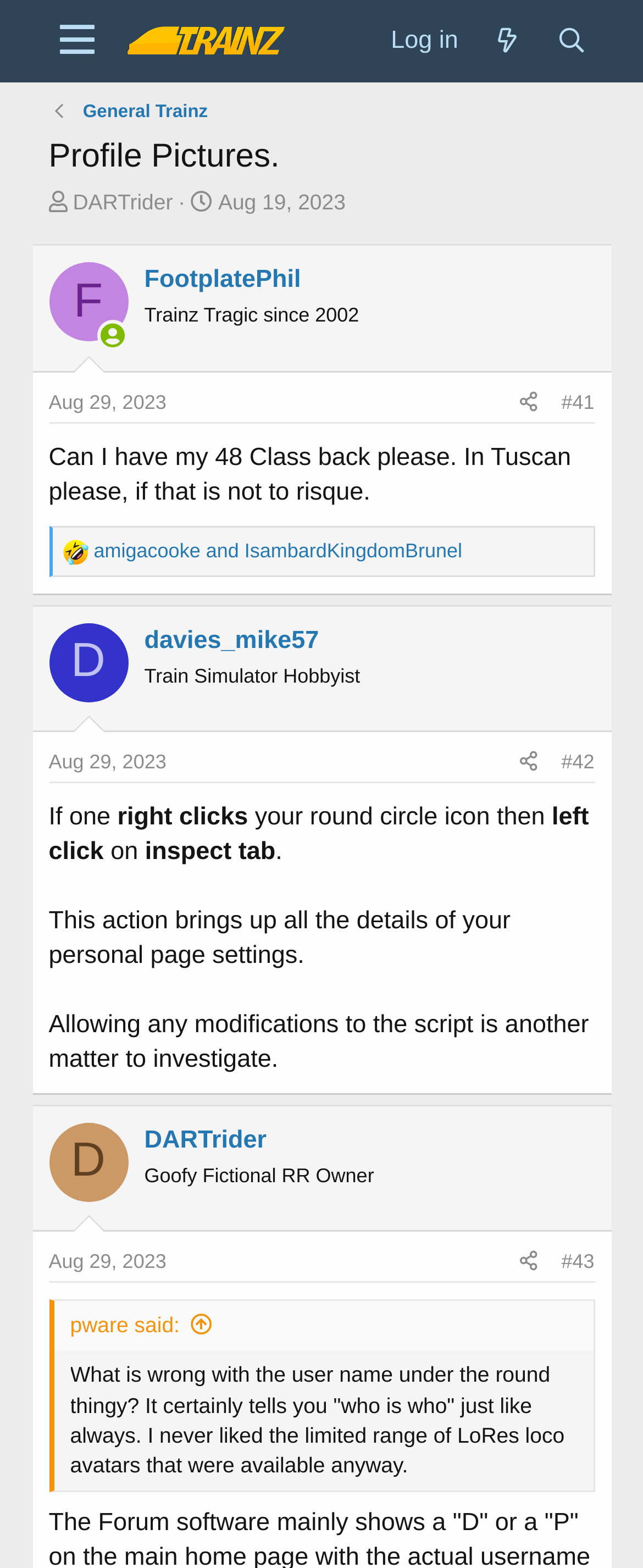Provide the bounding box coordinates for the UI element that is described as: "General Trainz".

[0.129, 0.063, 0.323, 0.08]